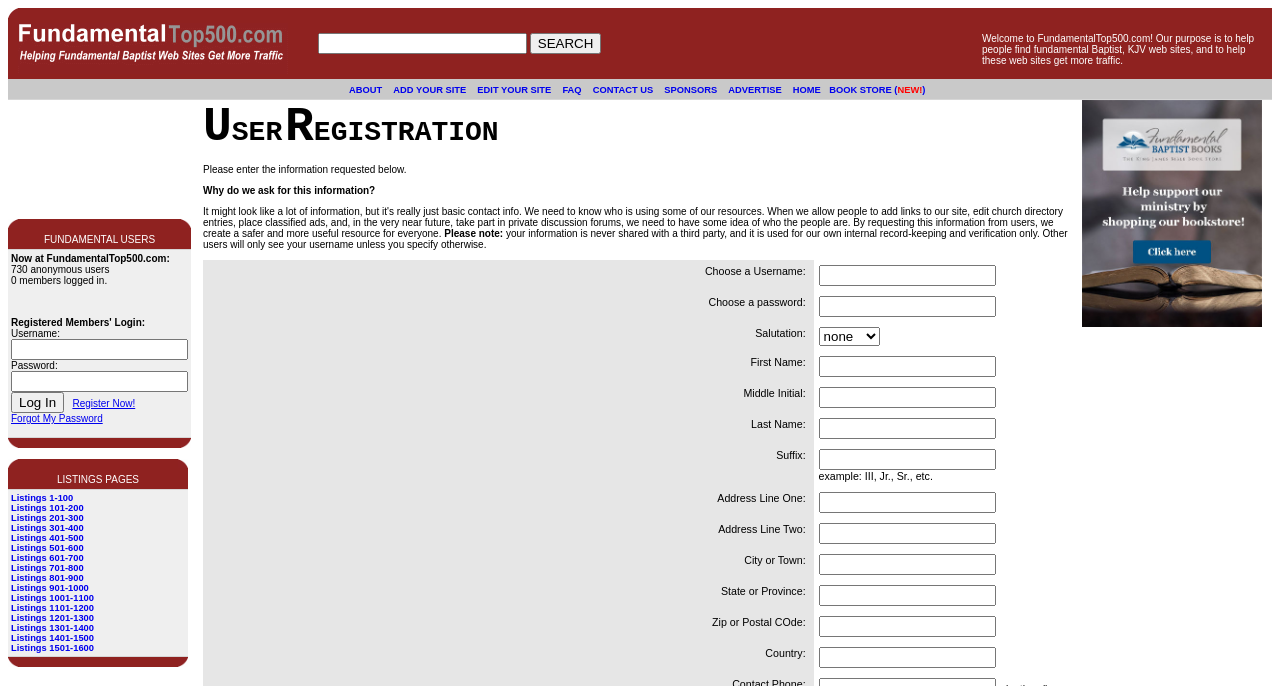Please find the bounding box for the UI component described as follows: "Listings 901-1000".

[0.009, 0.85, 0.069, 0.864]